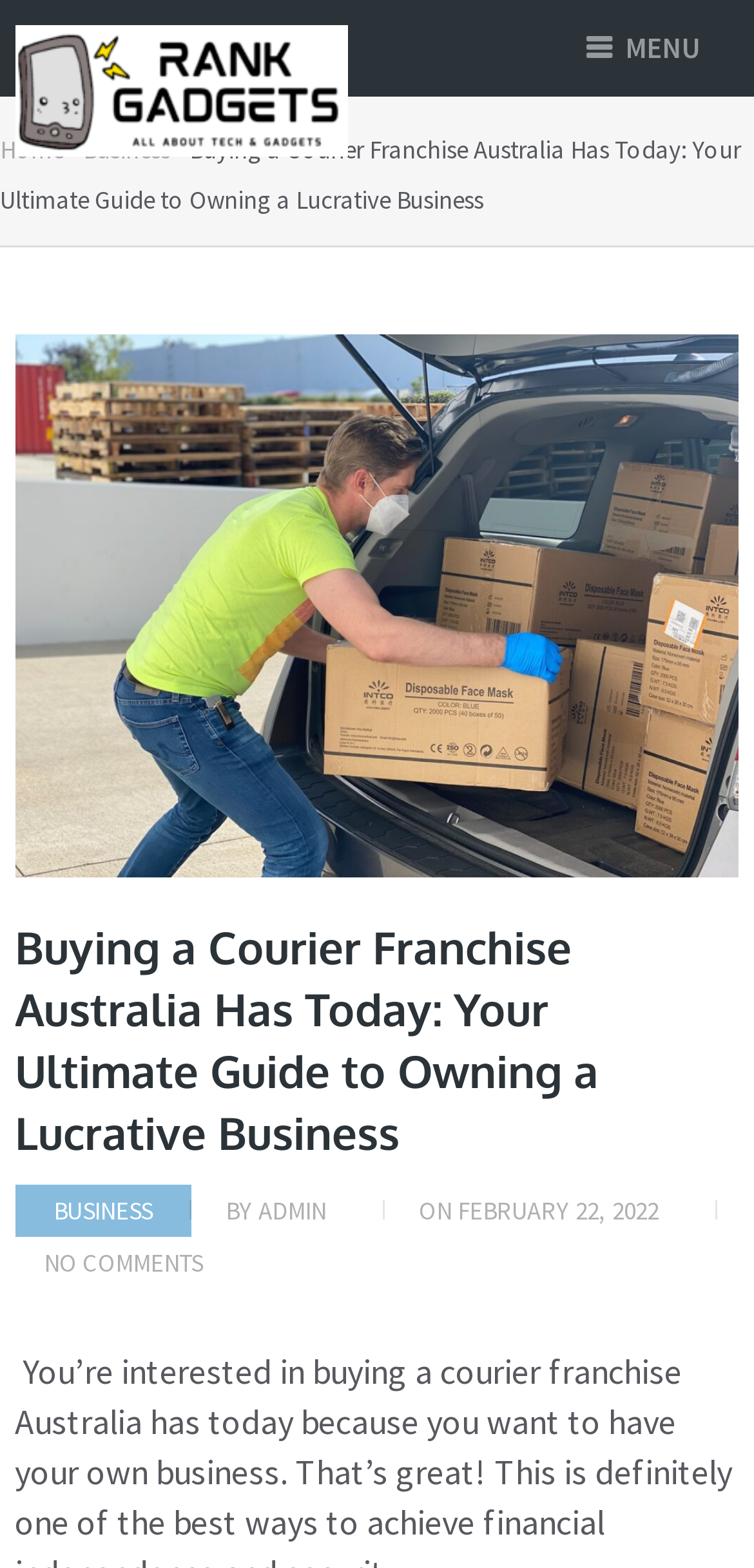Please reply to the following question with a single word or a short phrase:
What is the date of the article?

February 22, 2022